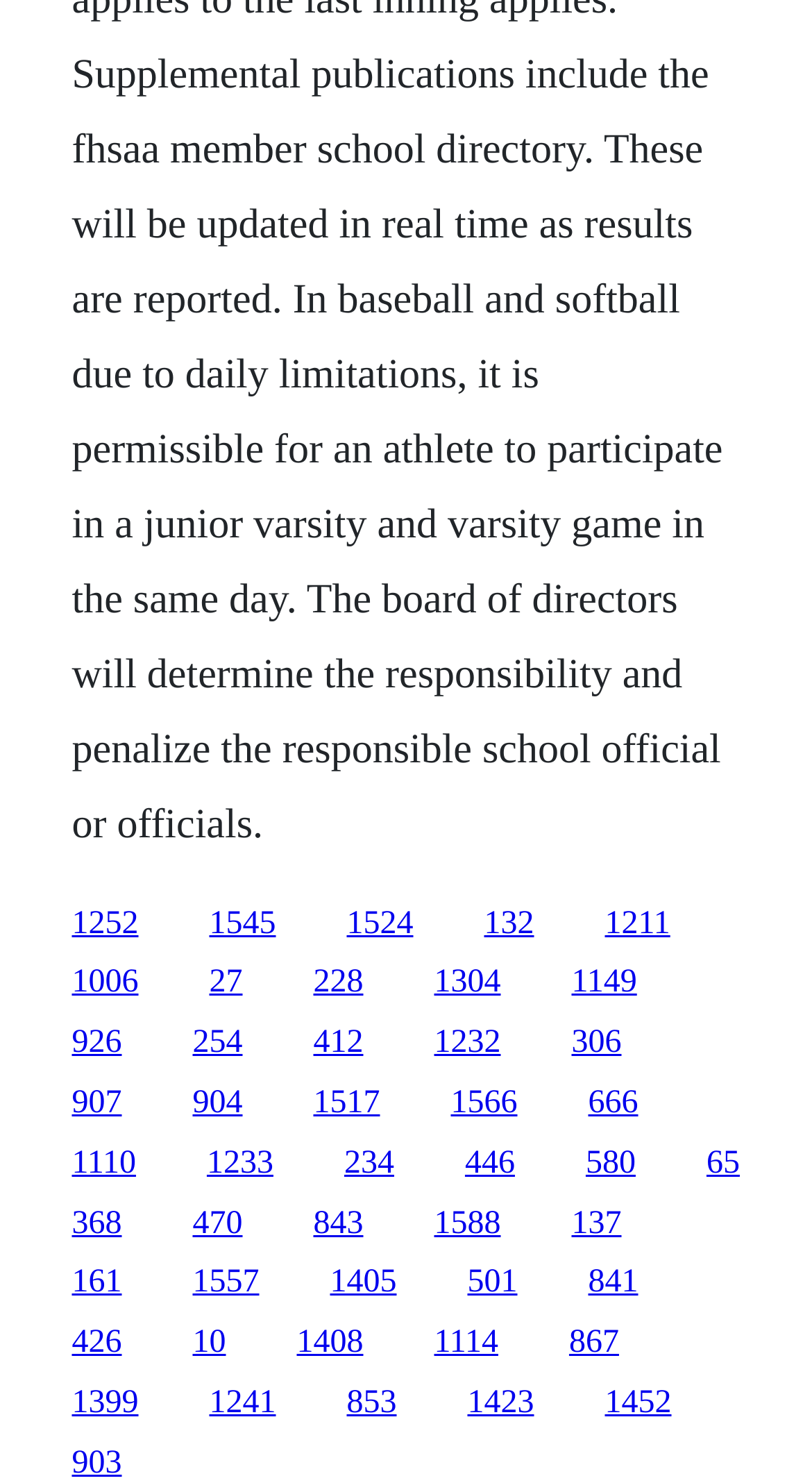Please determine the bounding box coordinates of the section I need to click to accomplish this instruction: "go to the fourth link".

[0.596, 0.61, 0.658, 0.634]